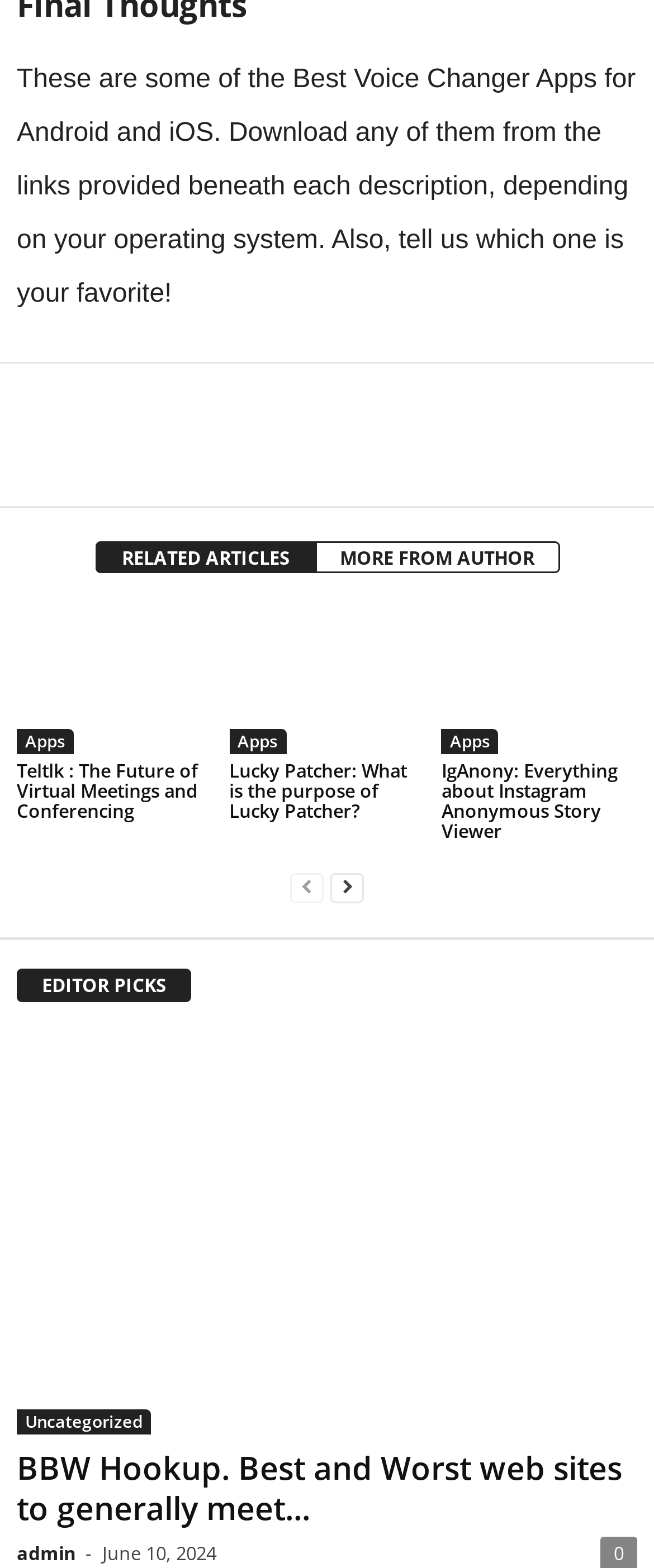Carefully observe the image and respond to the question with a detailed answer:
What is the topic of the webpage?

The webpage is about voice changer apps for Android and iOS, as indicated by the static text at the top of the page, which says 'These are some of the Best Voice Changer Apps for Android and iOS.'